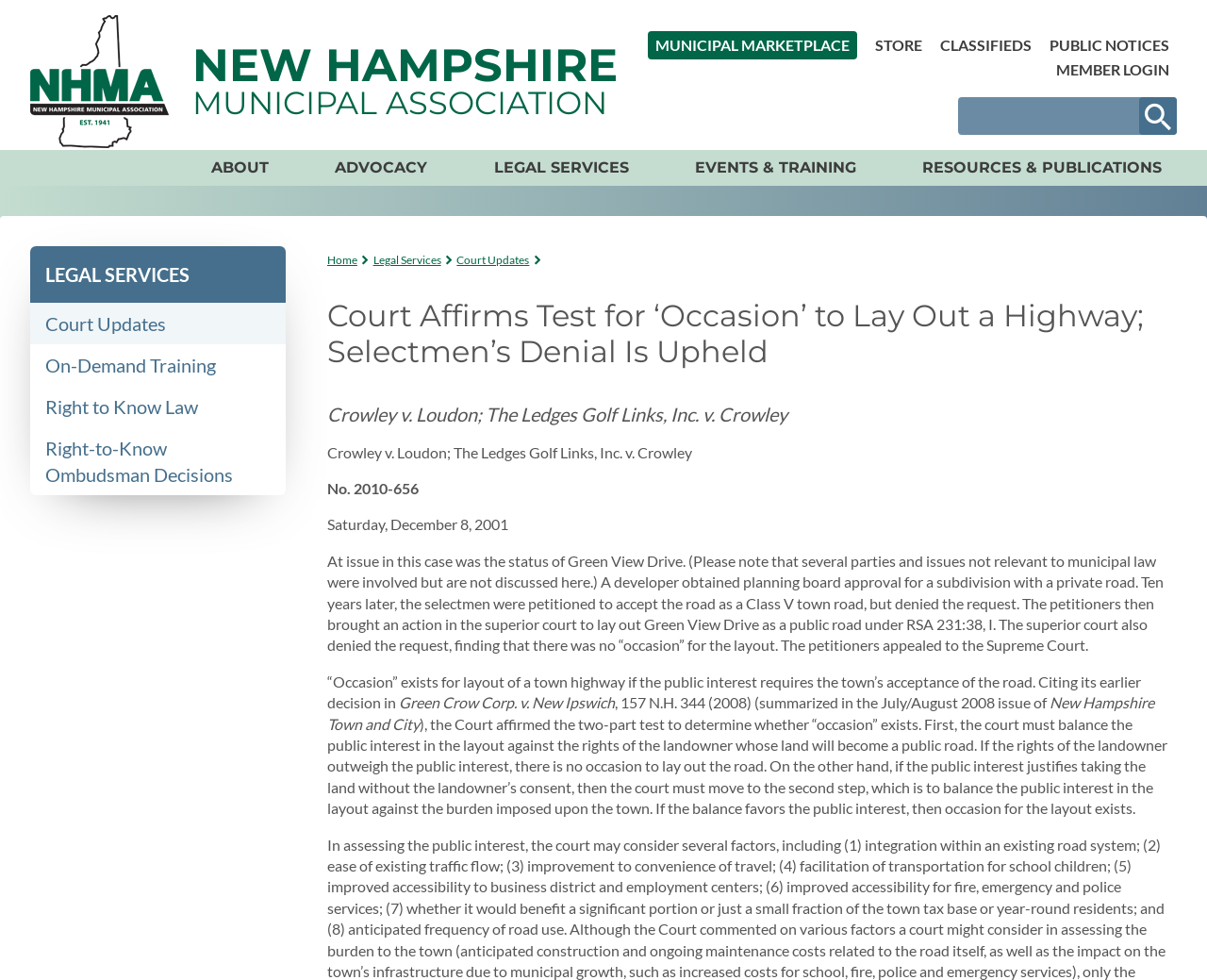Please find the main title text of this webpage.

Court Affirms Test for ‘Occasion’ to Lay Out a Highway; Selectmen’s Denial Is Upheld